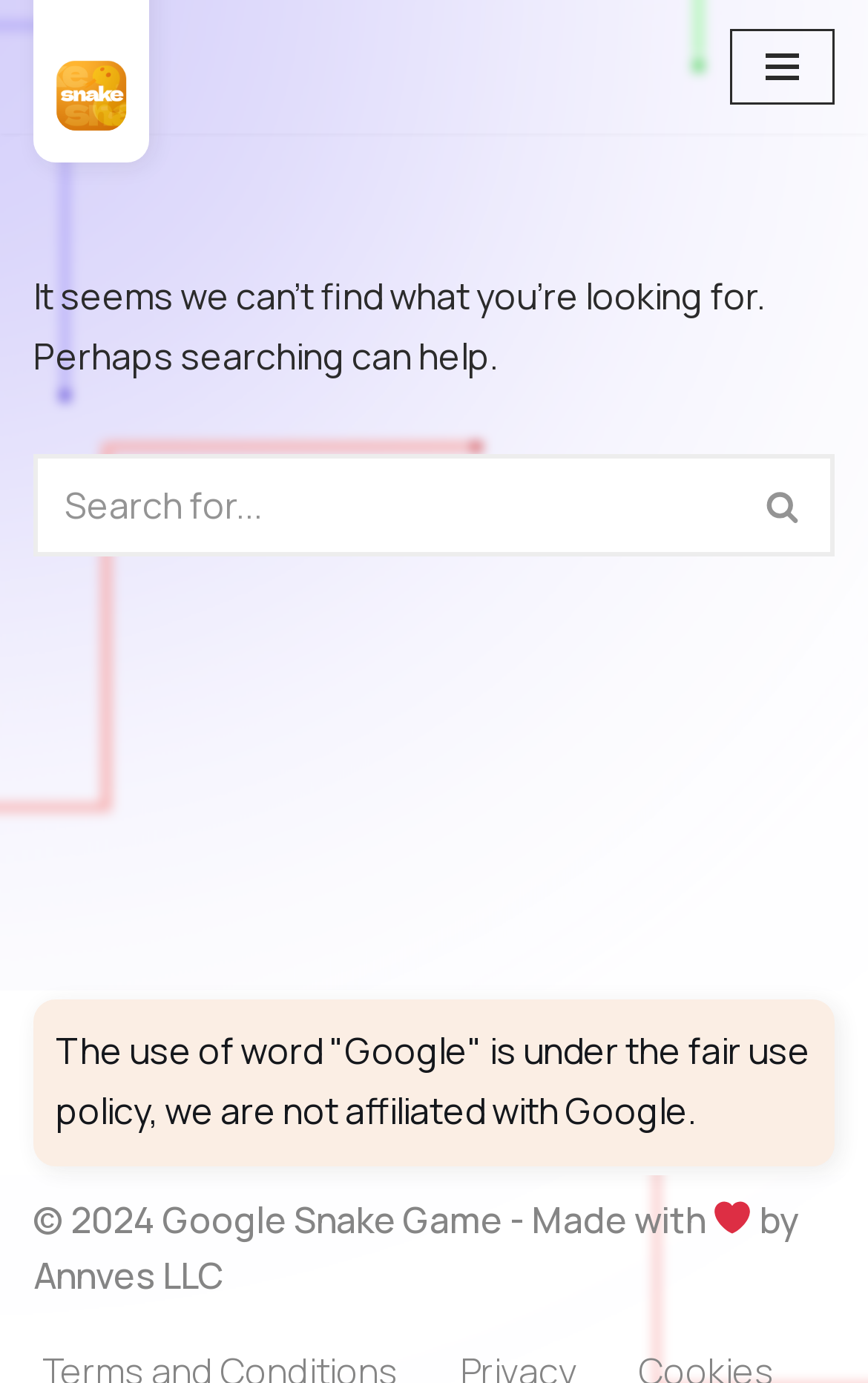What is the purpose of the search box?
Please provide a single word or phrase in response based on the screenshot.

To search for content